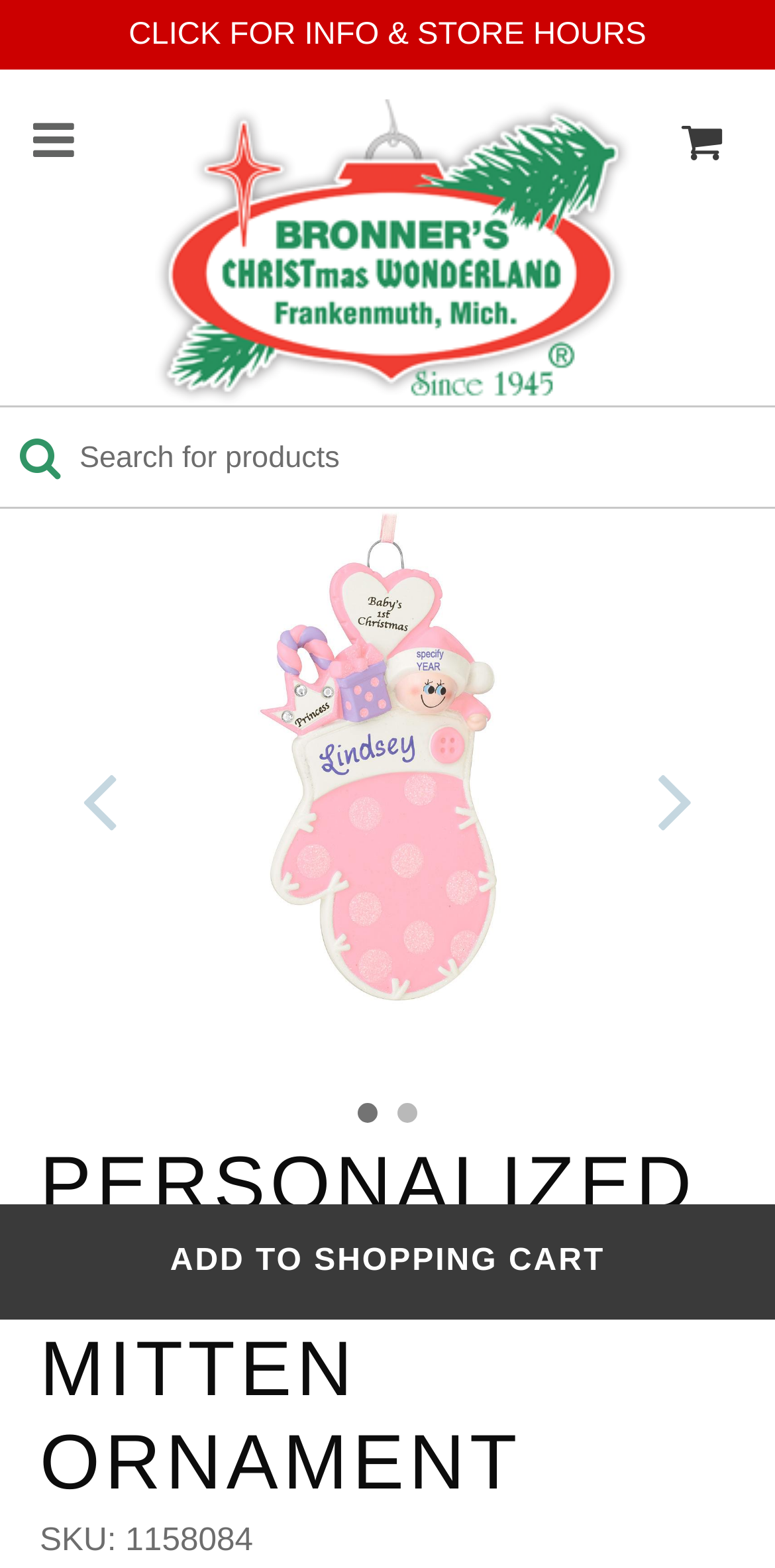Identify and provide the bounding box coordinates of the UI element described: "Add to Shopping Cart". The coordinates should be formatted as [left, top, right, bottom], with each number being a float between 0 and 1.

[0.0, 0.768, 1.0, 0.842]